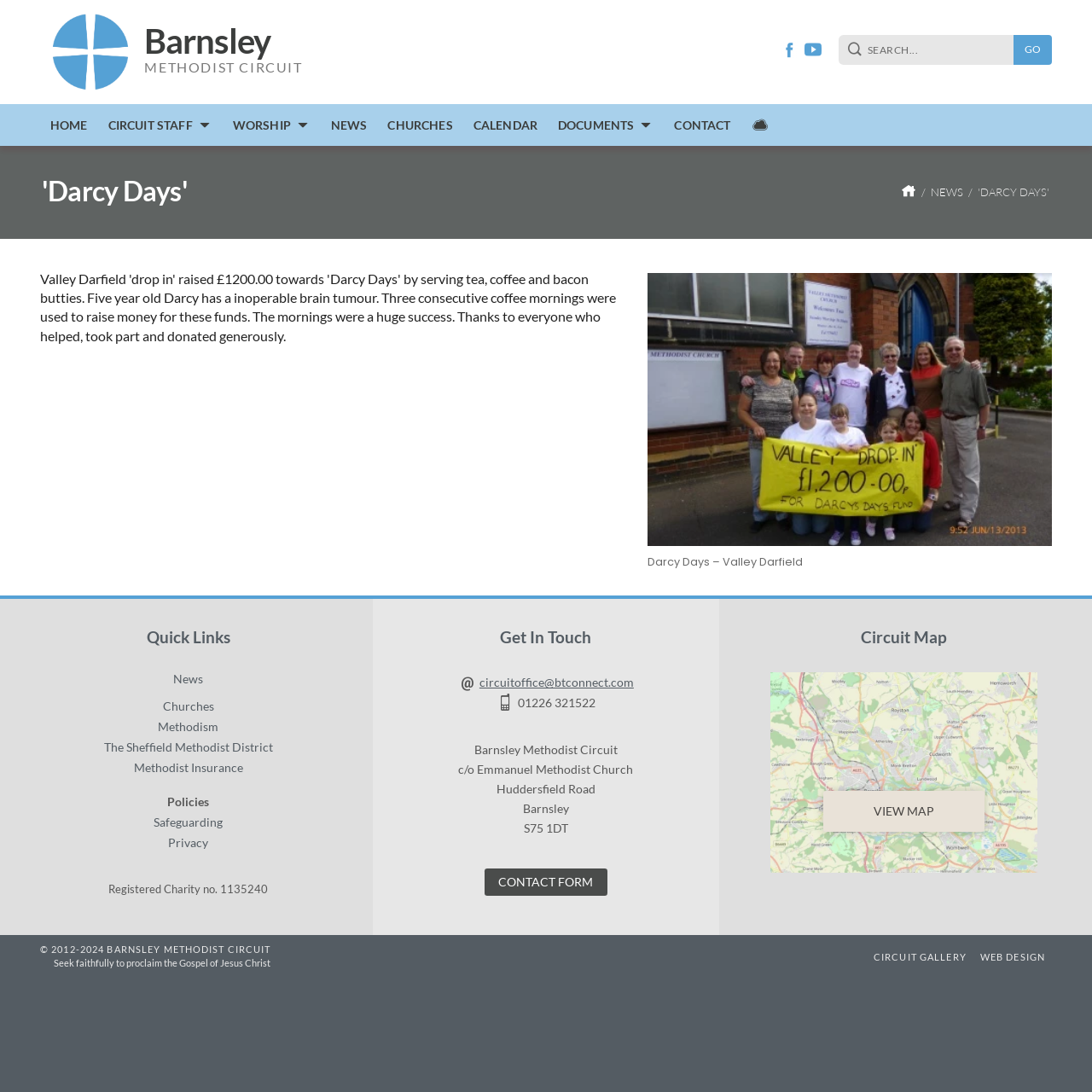What is the phone number of the Barnsley Methodist Circuit?
Look at the screenshot and provide an in-depth answer.

I found the answer by looking at the 'Get In Touch' section of the webpage, where the contact information is usually displayed. The phone number '01226 321522' is located below the email address and above the address of the circuit office.